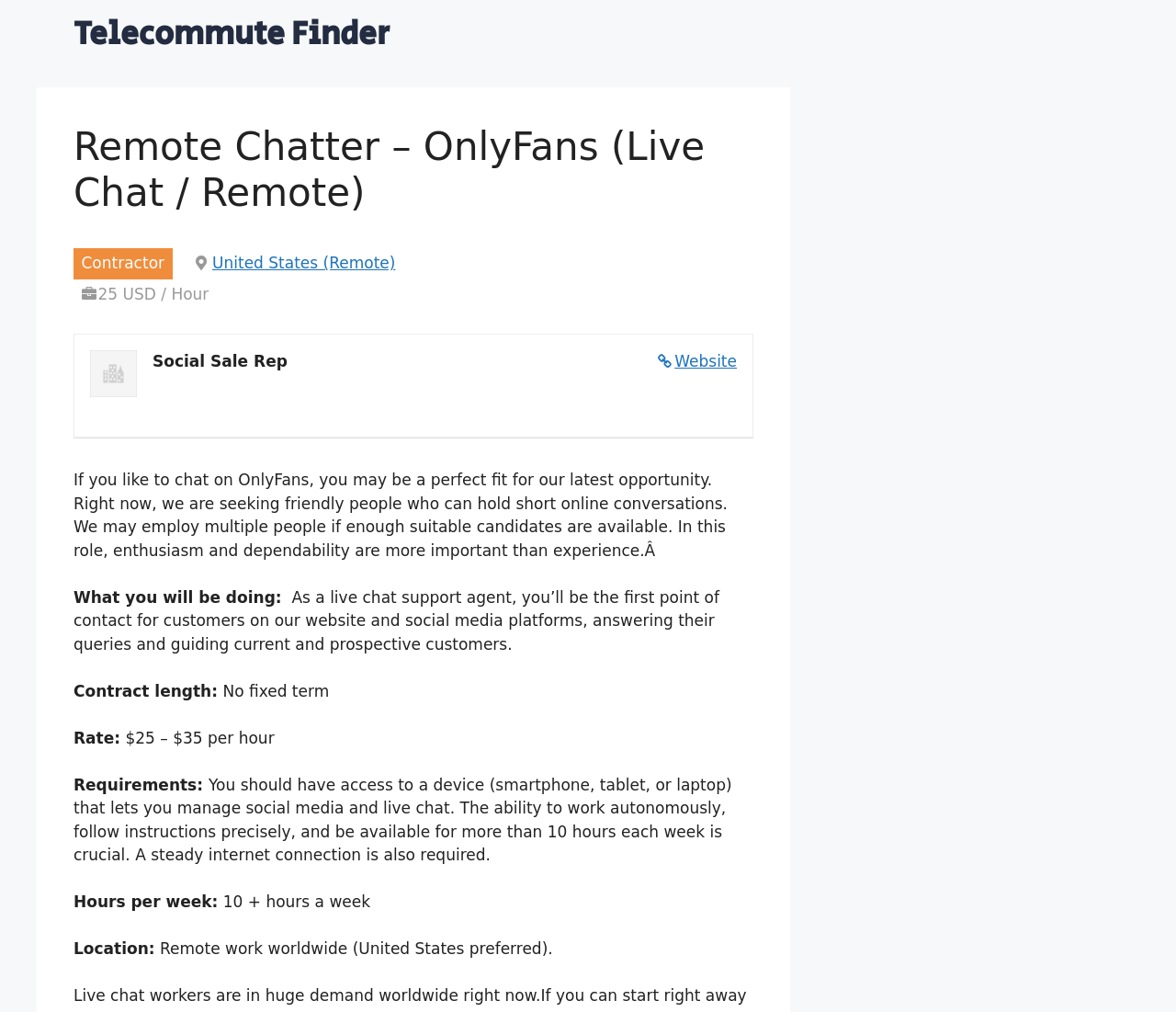What device is required for this job?
Please use the image to provide an in-depth answer to the question.

The webpage mentions that the candidate should have access to a device that lets them manage social media and live chat, which includes a smartphone, tablet, or laptop.